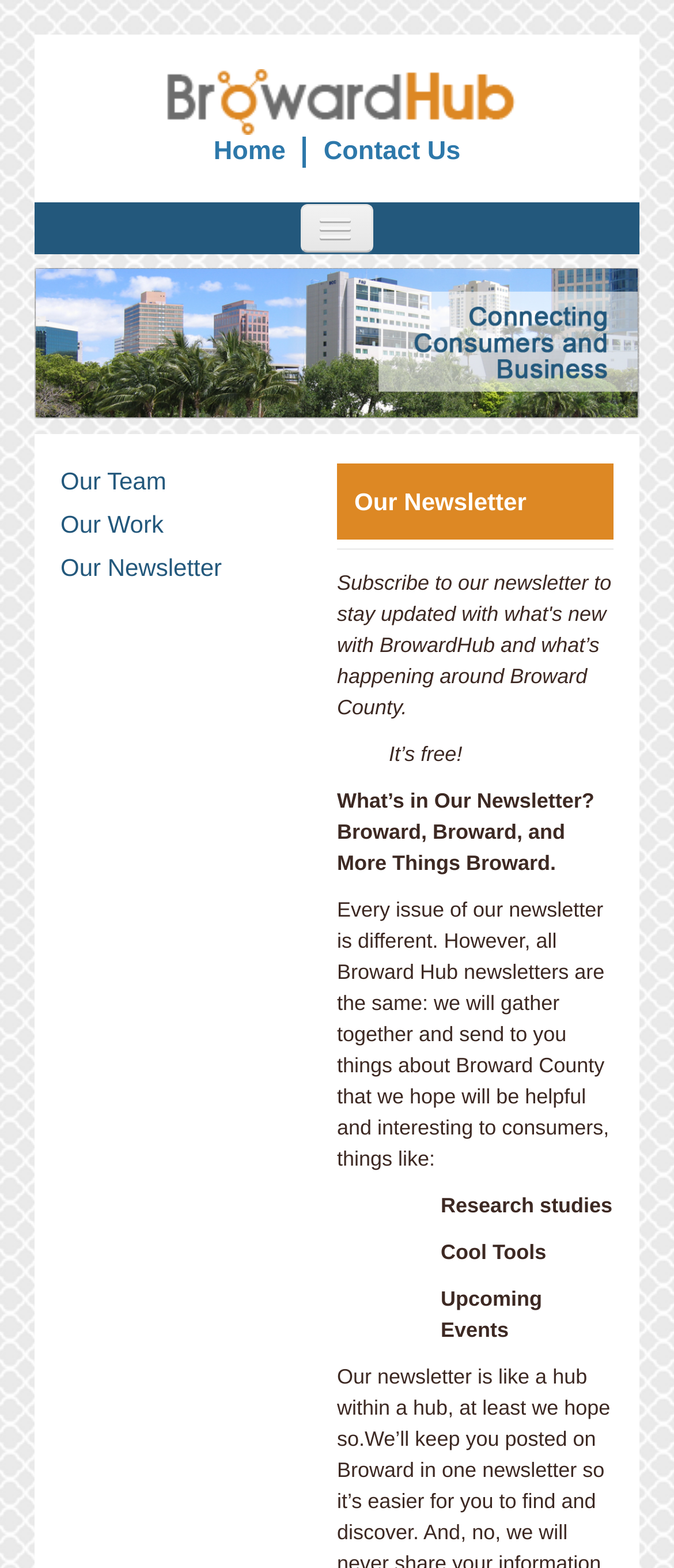Indicate the bounding box coordinates of the element that must be clicked to execute the instruction: "View SERVICES". The coordinates should be given as four float numbers between 0 and 1, i.e., [left, top, right, bottom].

[0.054, 0.249, 0.946, 0.291]